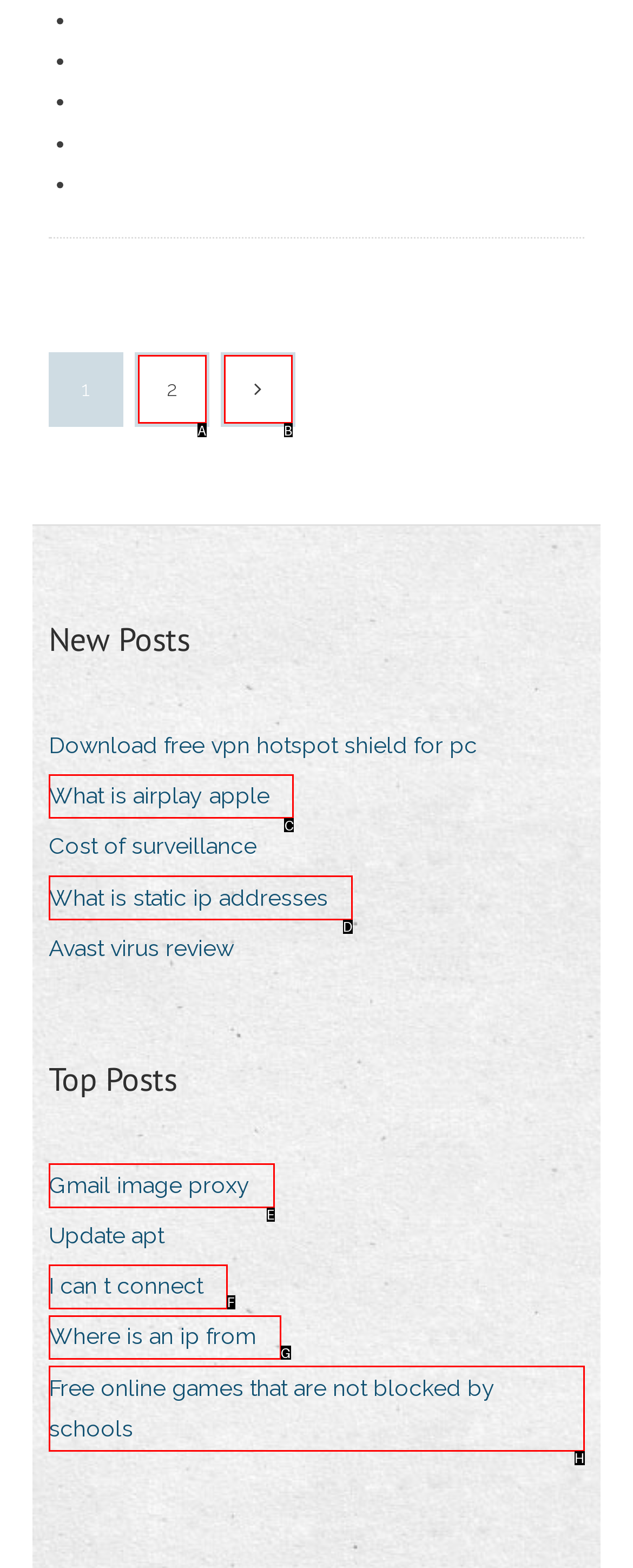Indicate the HTML element to be clicked to accomplish this task: Check 'What is airplay apple' Respond using the letter of the correct option.

C